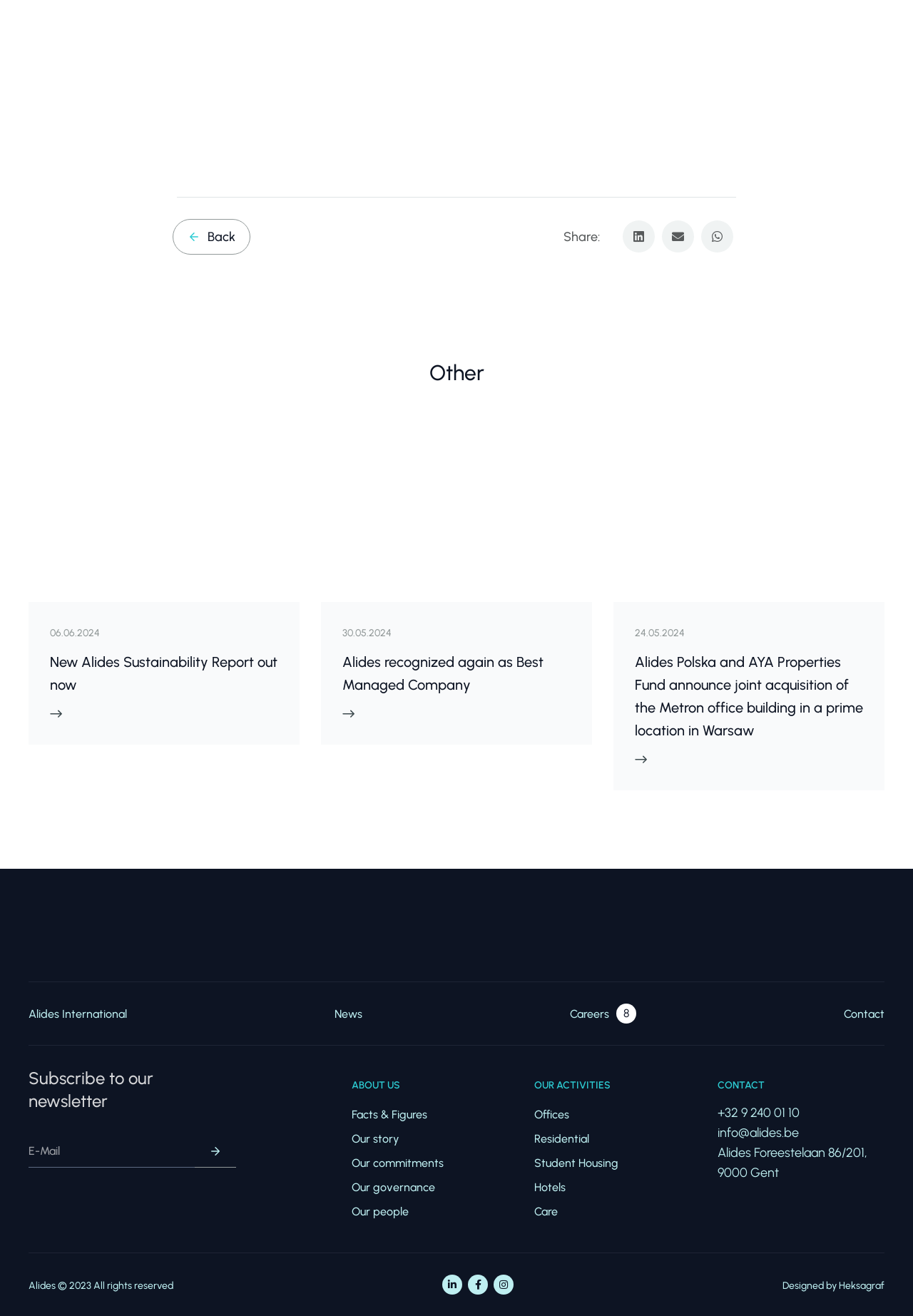Locate the bounding box of the user interface element based on this description: "Designed by Heksagraf".

[0.857, 0.972, 0.969, 0.982]